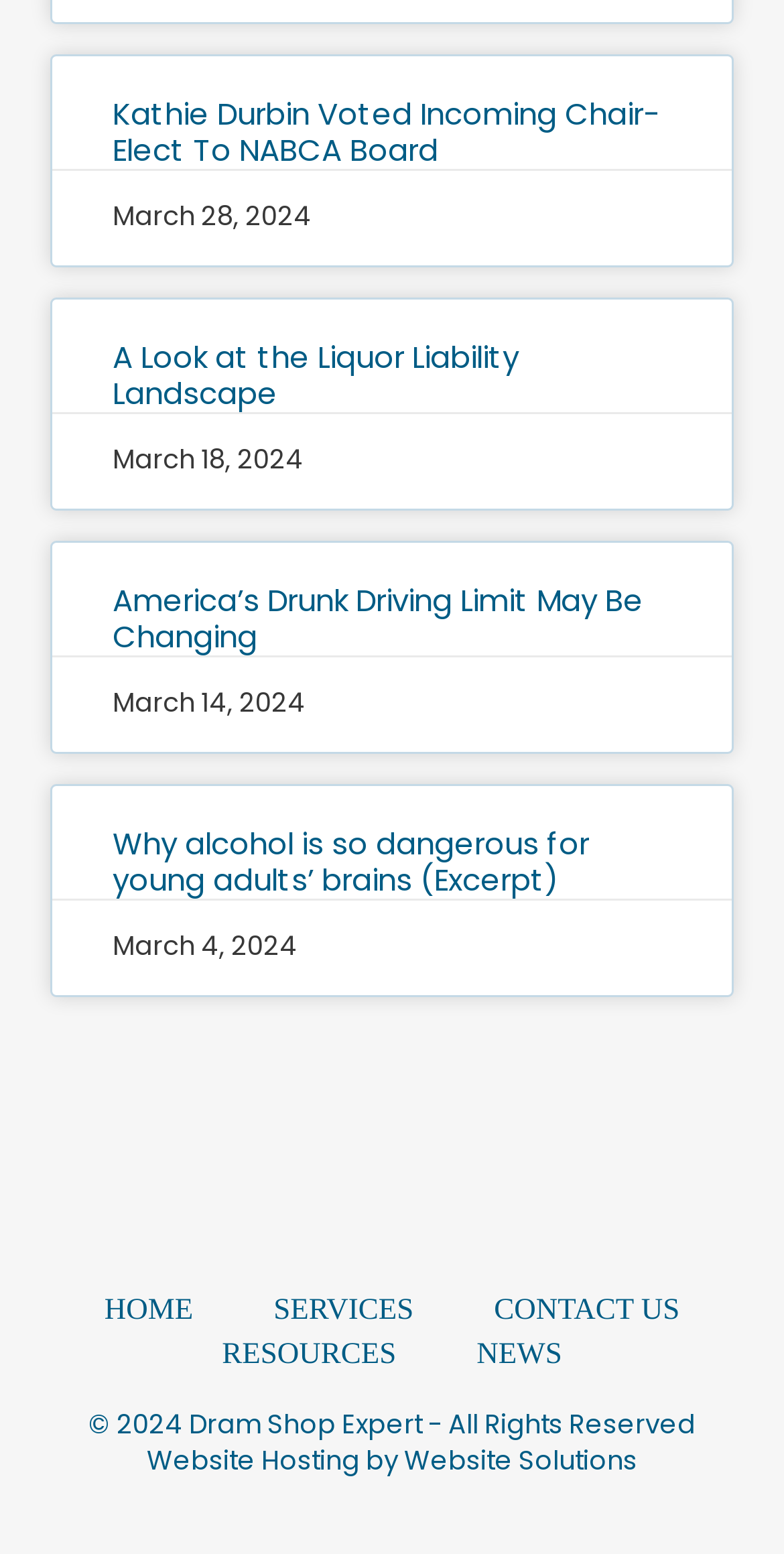Use a single word or phrase to answer the question: What is the title of the third article?

America’s Drunk Driving Limit May Be Changing